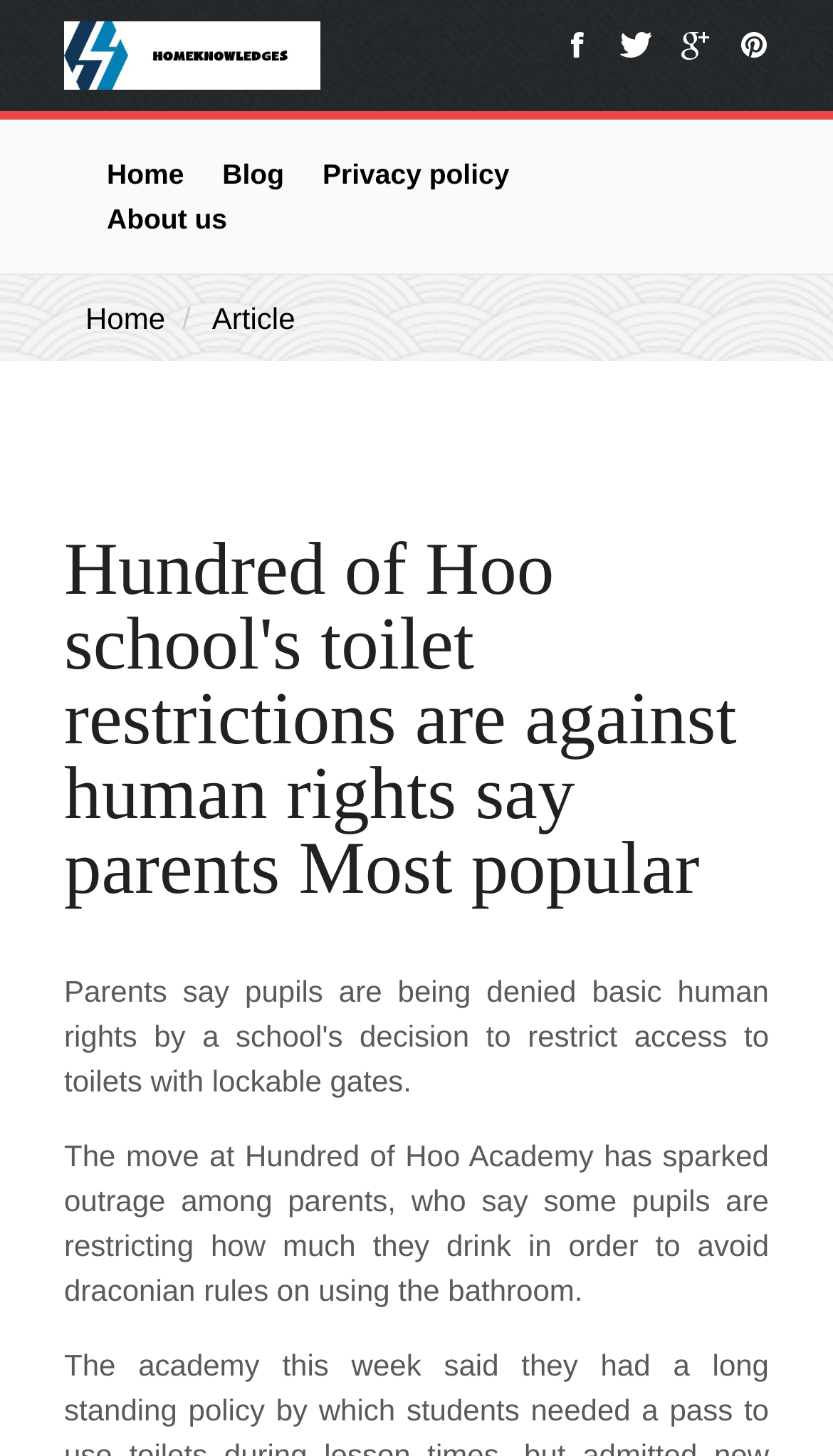Using the element description Privacy policy, predict the bounding box coordinates for the UI element. Provide the coordinates in (top-left x, top-left y, bottom-right x, bottom-right y) format with values ranging from 0 to 1.

[0.367, 0.097, 0.632, 0.142]